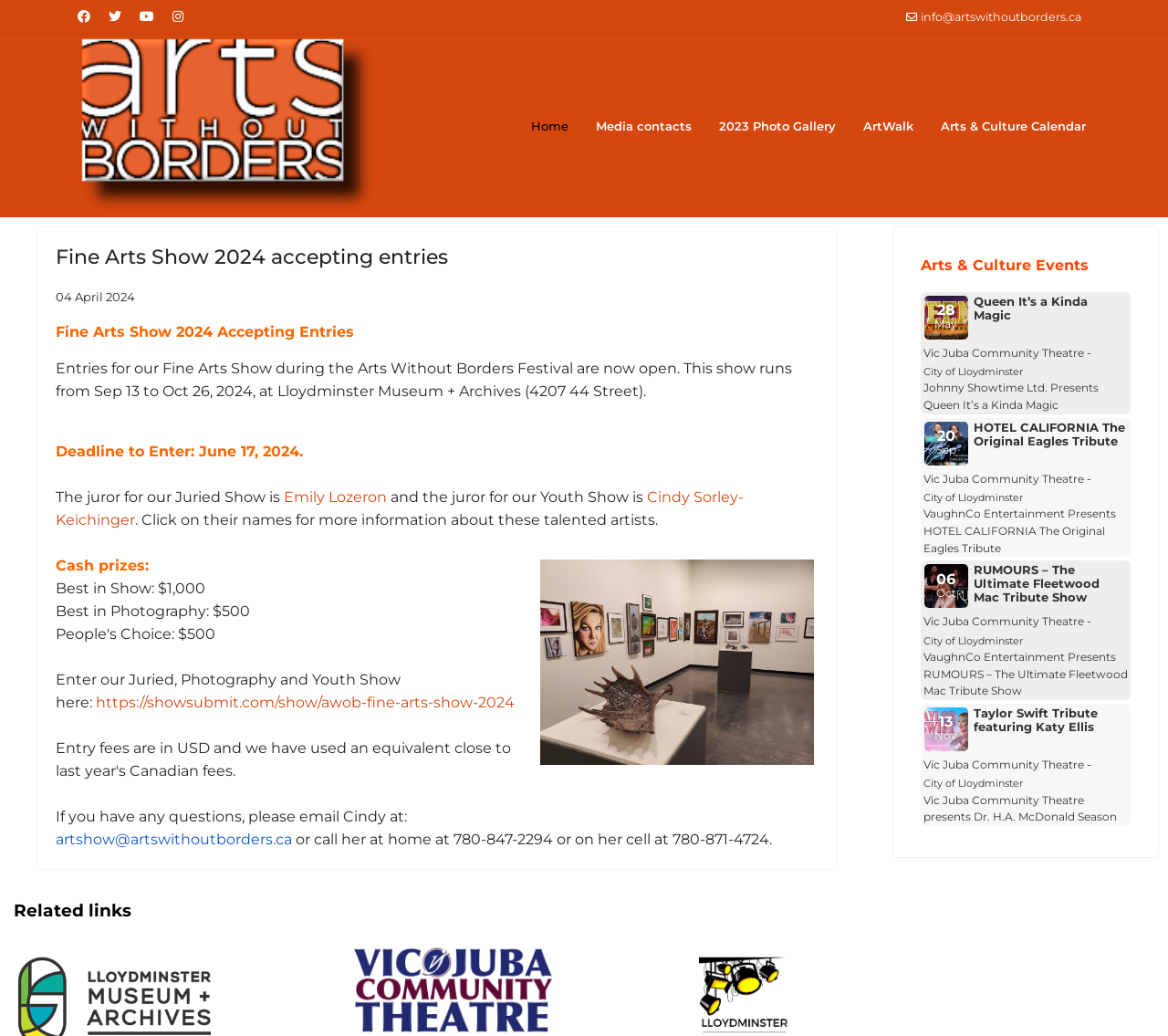Reply to the question with a single word or phrase:
How many Arts & Culture Events are listed?

4